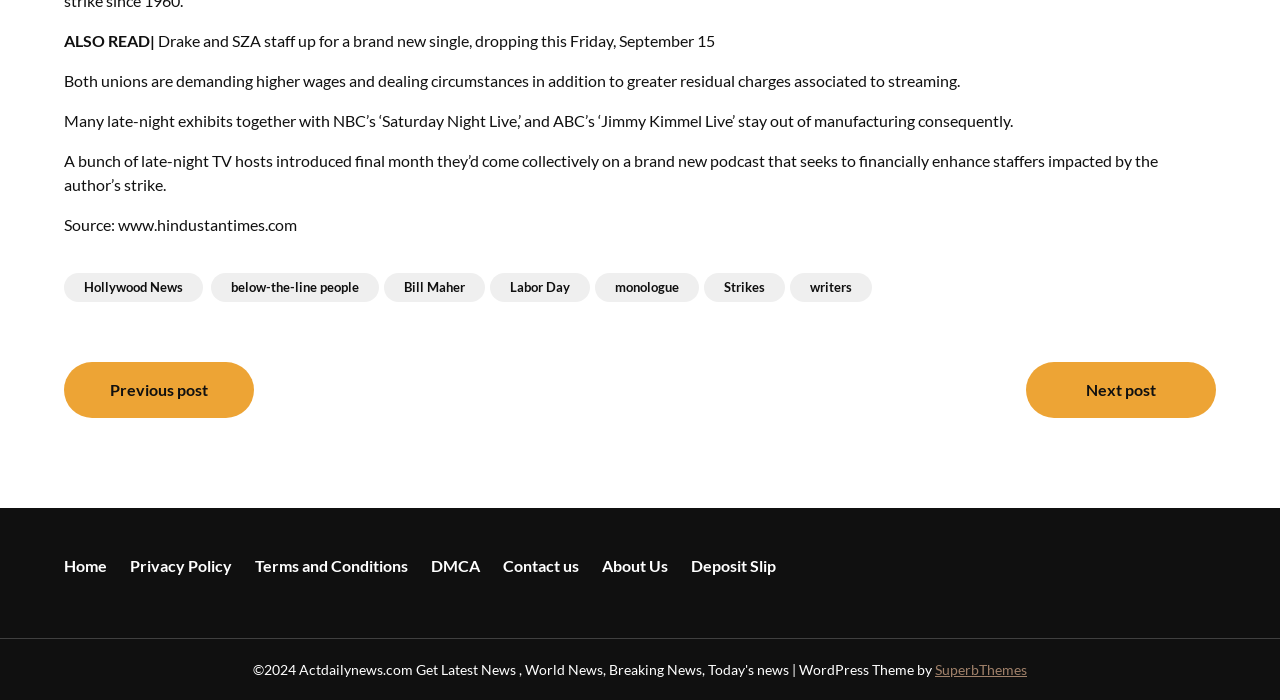From the webpage screenshot, predict the bounding box of the UI element that matches this description: "Previous post".

[0.05, 0.518, 0.198, 0.598]